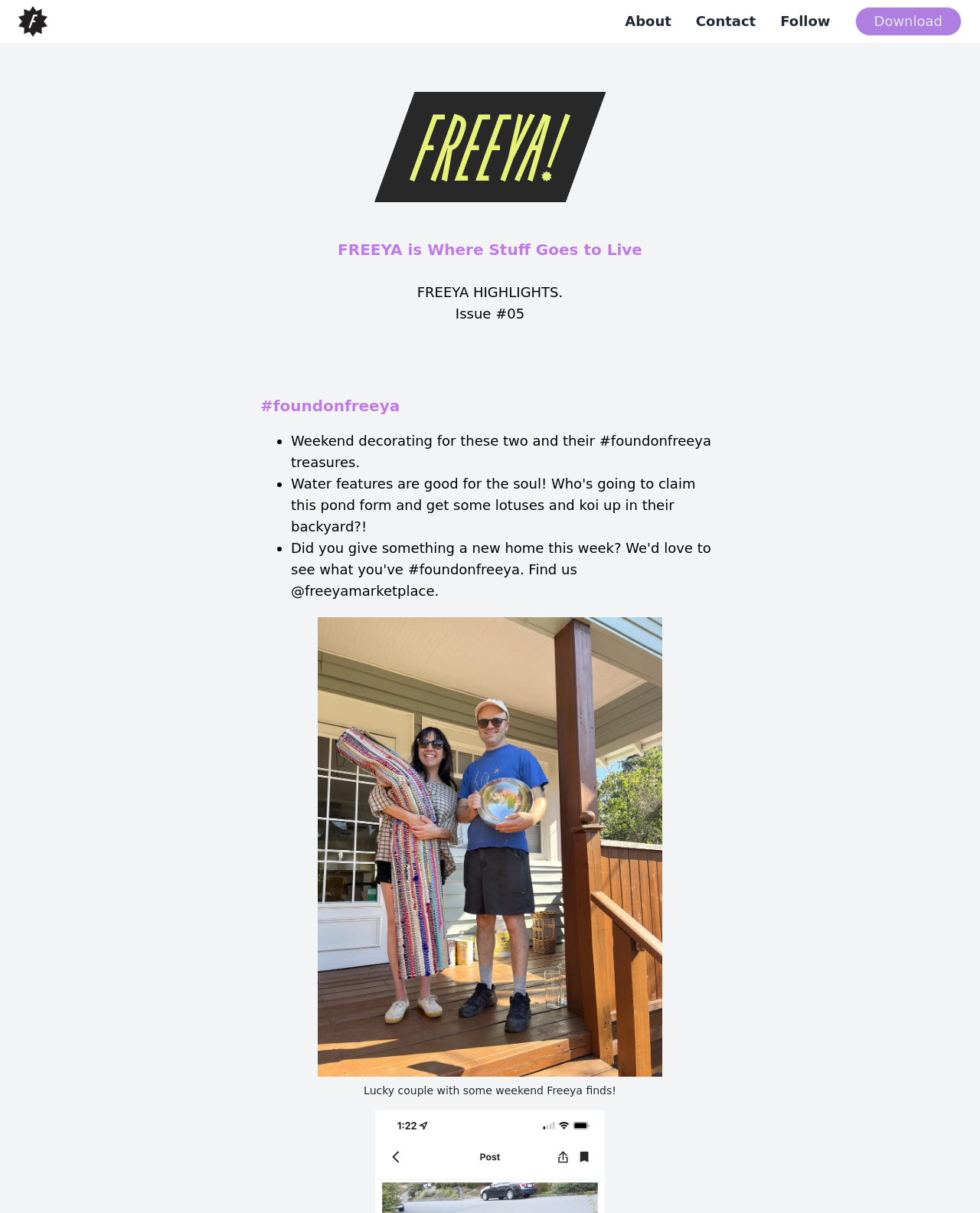Kindly respond to the following question with a single word or a brief phrase: 
What is the logo of the website?

Freeya Logo